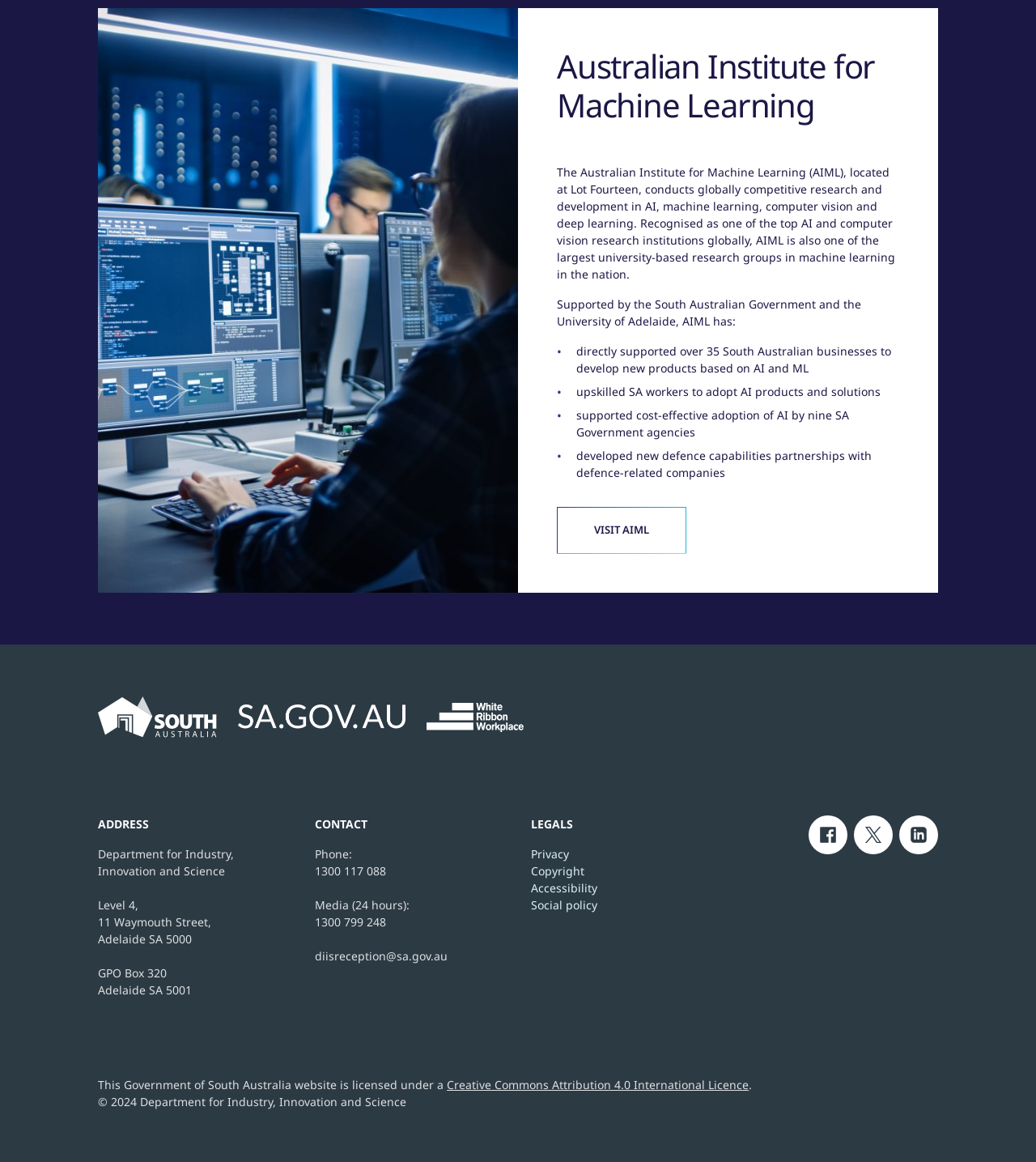Can you find the bounding box coordinates of the area I should click to execute the following instruction: "Follow on Facebook"?

[0.78, 0.701, 0.818, 0.735]